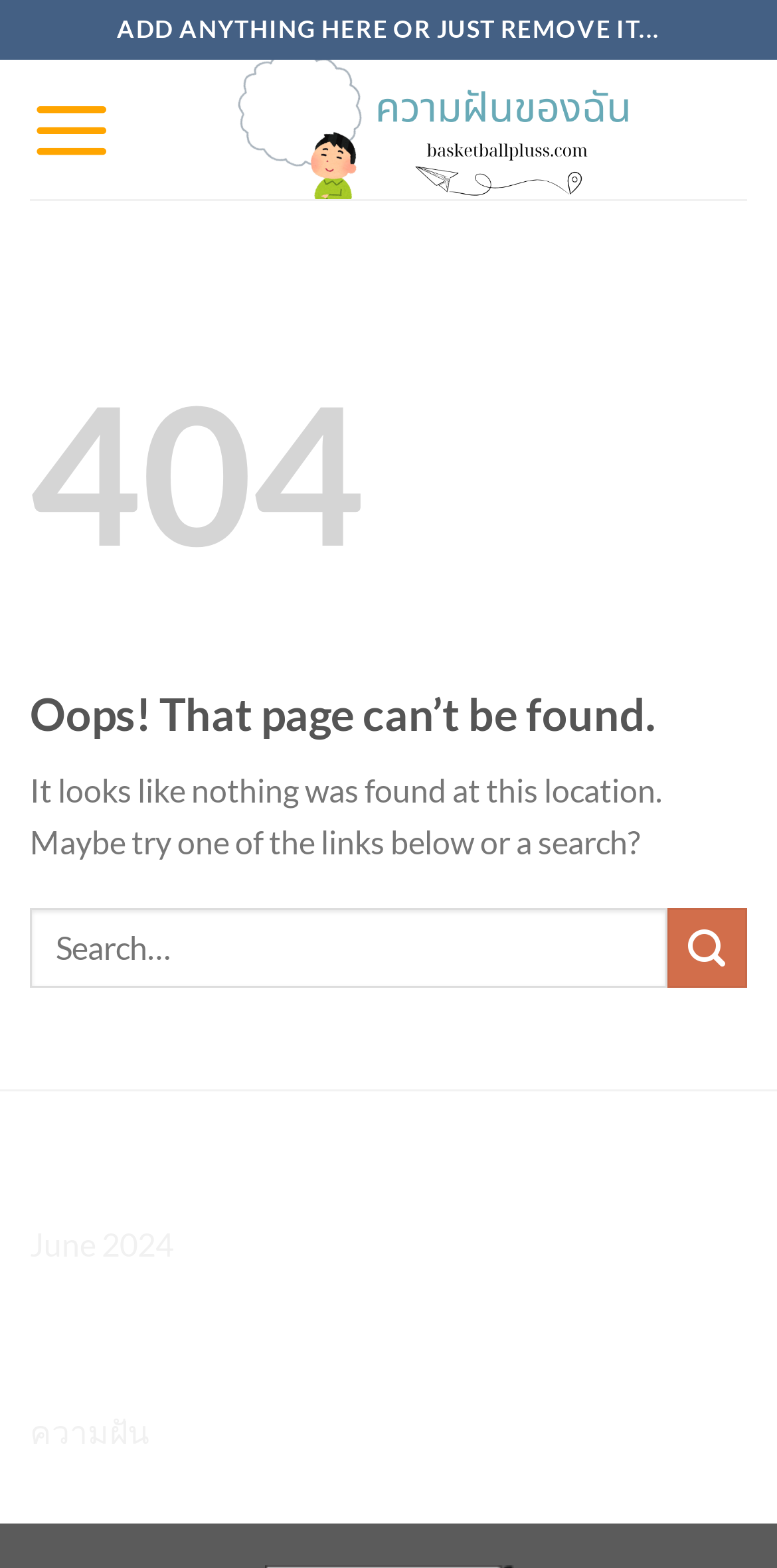Generate a comprehensive description of the contents of the webpage.

The webpage is a "Page Not Found" error page from basketballpluss.com. At the top, there is a static text "ADD ANYTHING HERE OR JUST REMOVE IT..." followed by a link to basketballpluss.com, accompanied by an image of the same name. 

To the top-right, there is a link labeled "Menu" which is not expanded. Below the top section, there is a main content area that takes up most of the page. Within this area, there is a large "404" text, followed by a heading that reads "Oops! That page can’t be found." 

Below the heading, there is a paragraph of text explaining that nothing was found at the current location and suggesting to try one of the links below or a search. Underneath this text, there is a search bar with a searchbox and a submit button. 

Further down, there are two headings, "Archives" and "Categories", each followed by a link, "June 2024" and "ความฝัน" respectively.